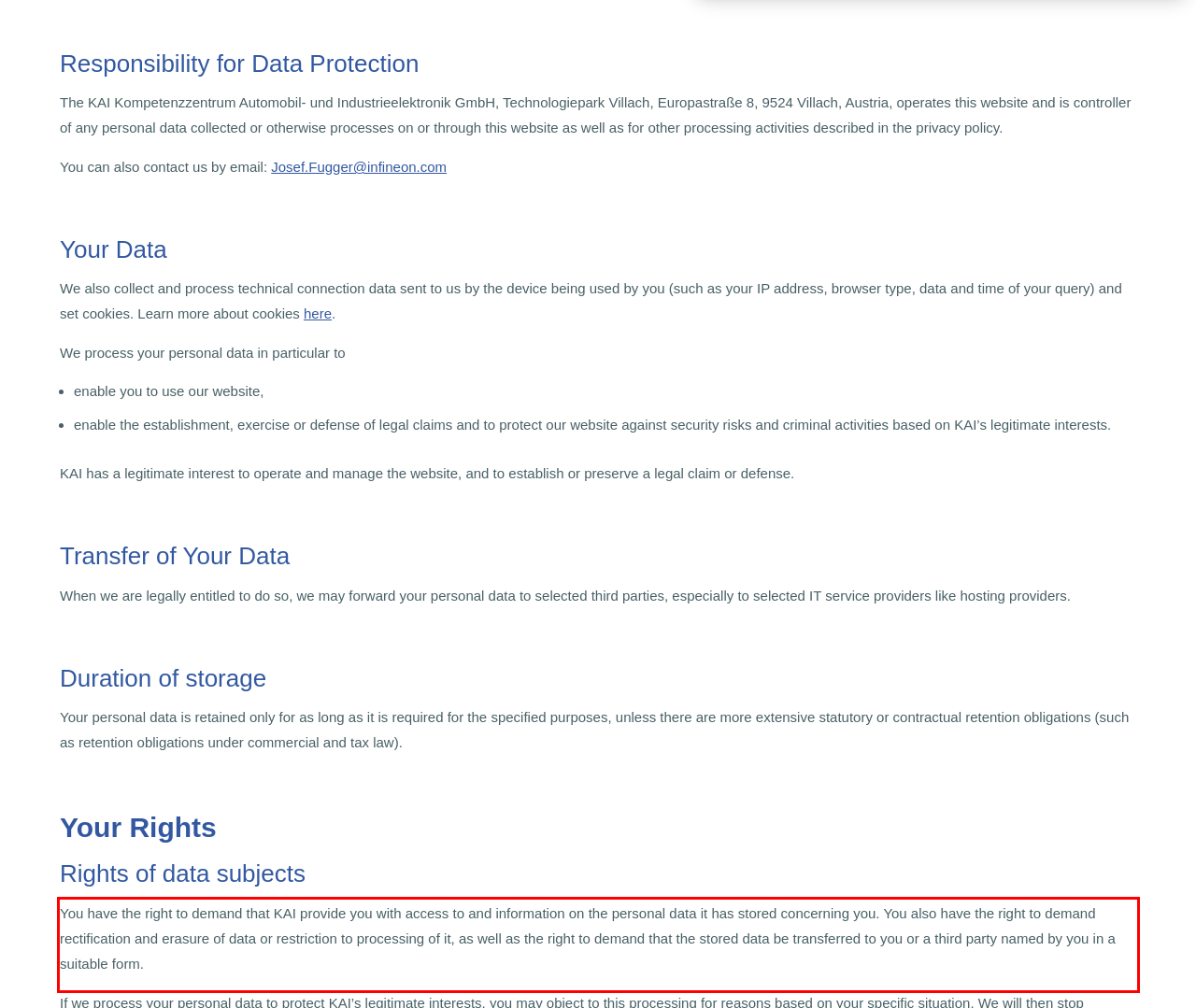Identify the text within the red bounding box on the webpage screenshot and generate the extracted text content.

You have the right to demand that KAI provide you with access to and information on the personal data it has stored concerning you. You also have the right to demand rectification and erasure of data or restriction to processing of it, as well as the right to demand that the stored data be transferred to you or a third party named by you in a suitable form.